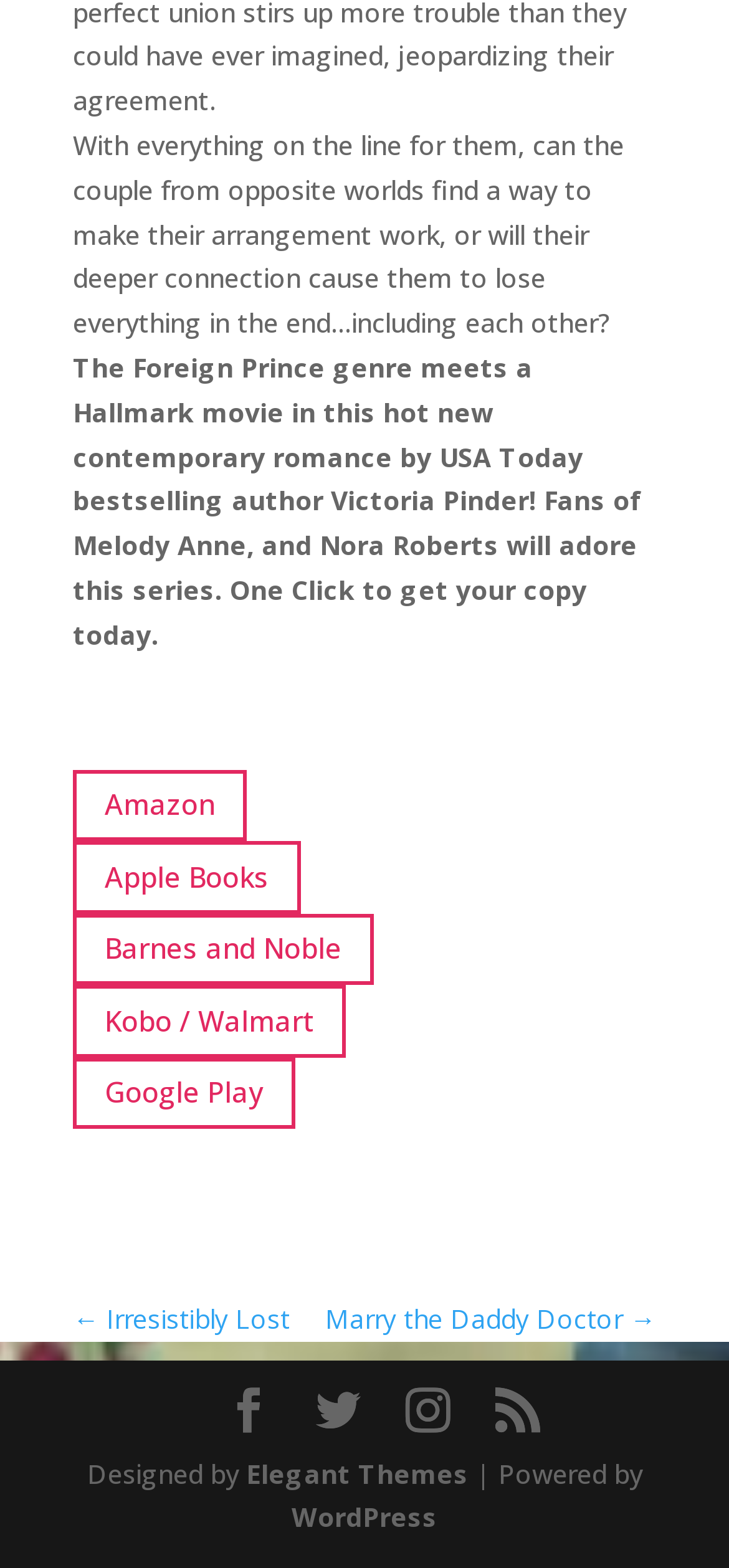Determine the bounding box coordinates of the clickable region to execute the instruction: "Buy on Apple Books". The coordinates should be four float numbers between 0 and 1, denoted as [left, top, right, bottom].

[0.1, 0.536, 0.413, 0.582]